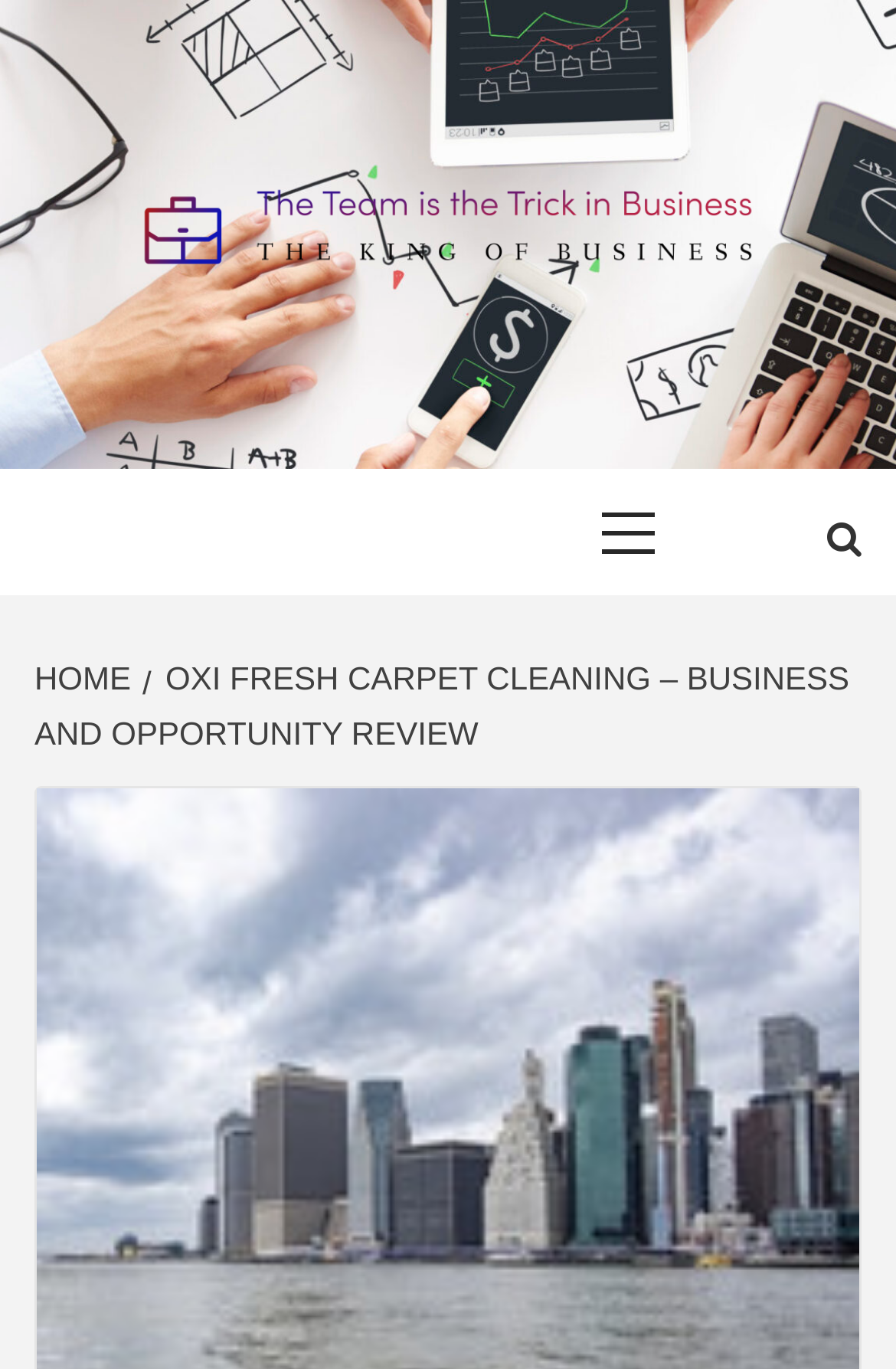Respond to the question below with a single word or phrase:
What is the primary menu item?

Primary Menu